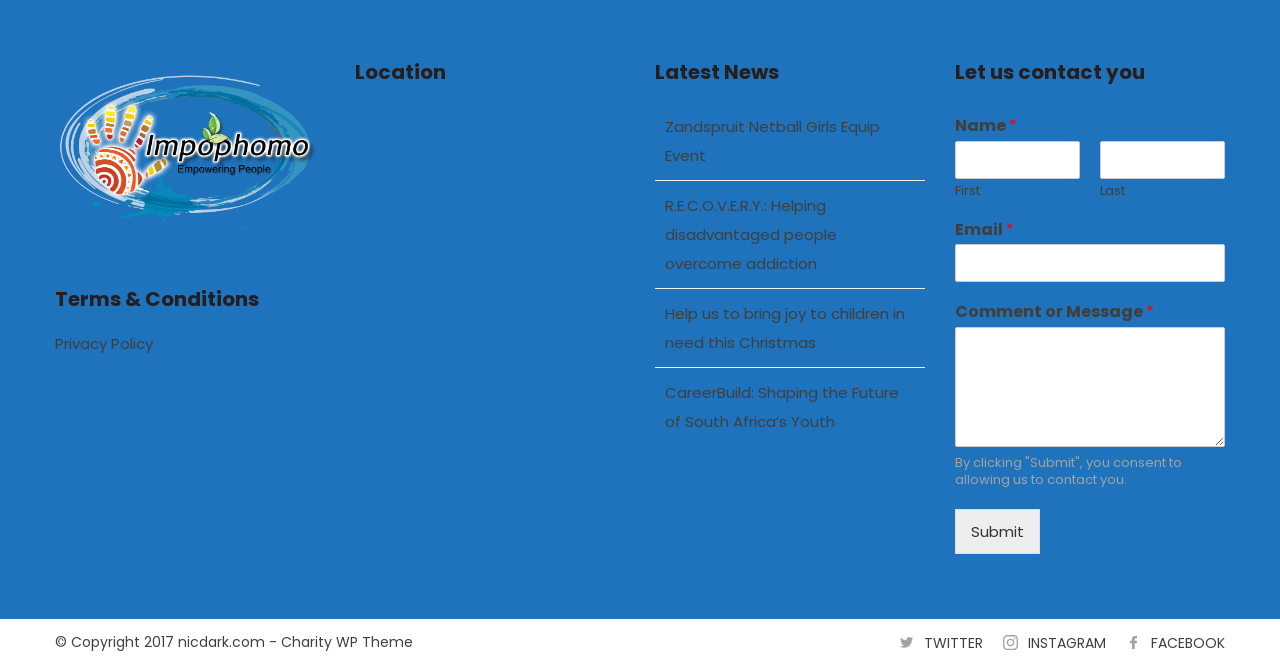What is the copyright information at the bottom of the page?
Please provide a comprehensive answer based on the details in the screenshot.

The copyright information is located at the bottom-left of the page, and it states '© Copyright 2017 nicdark.com - Charity WP Theme'.